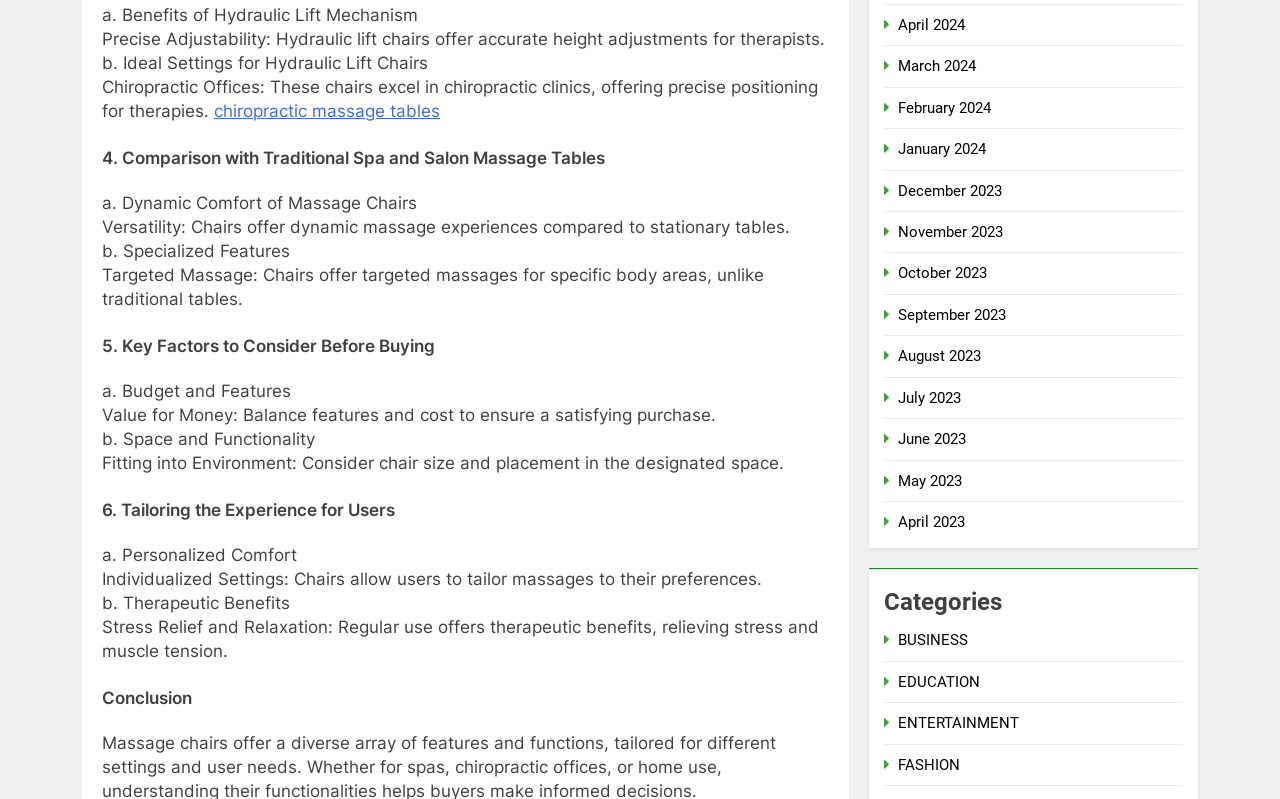What is the main topic of this webpage?
Look at the image and provide a short answer using one word or a phrase.

Hydraulic Lift Mechanism